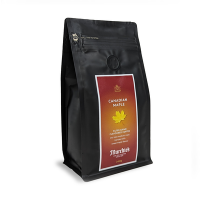Give a succinct answer to this question in a single word or phrase: 
What is the minimum price of the Canadian Maple Coffee?

$13.95